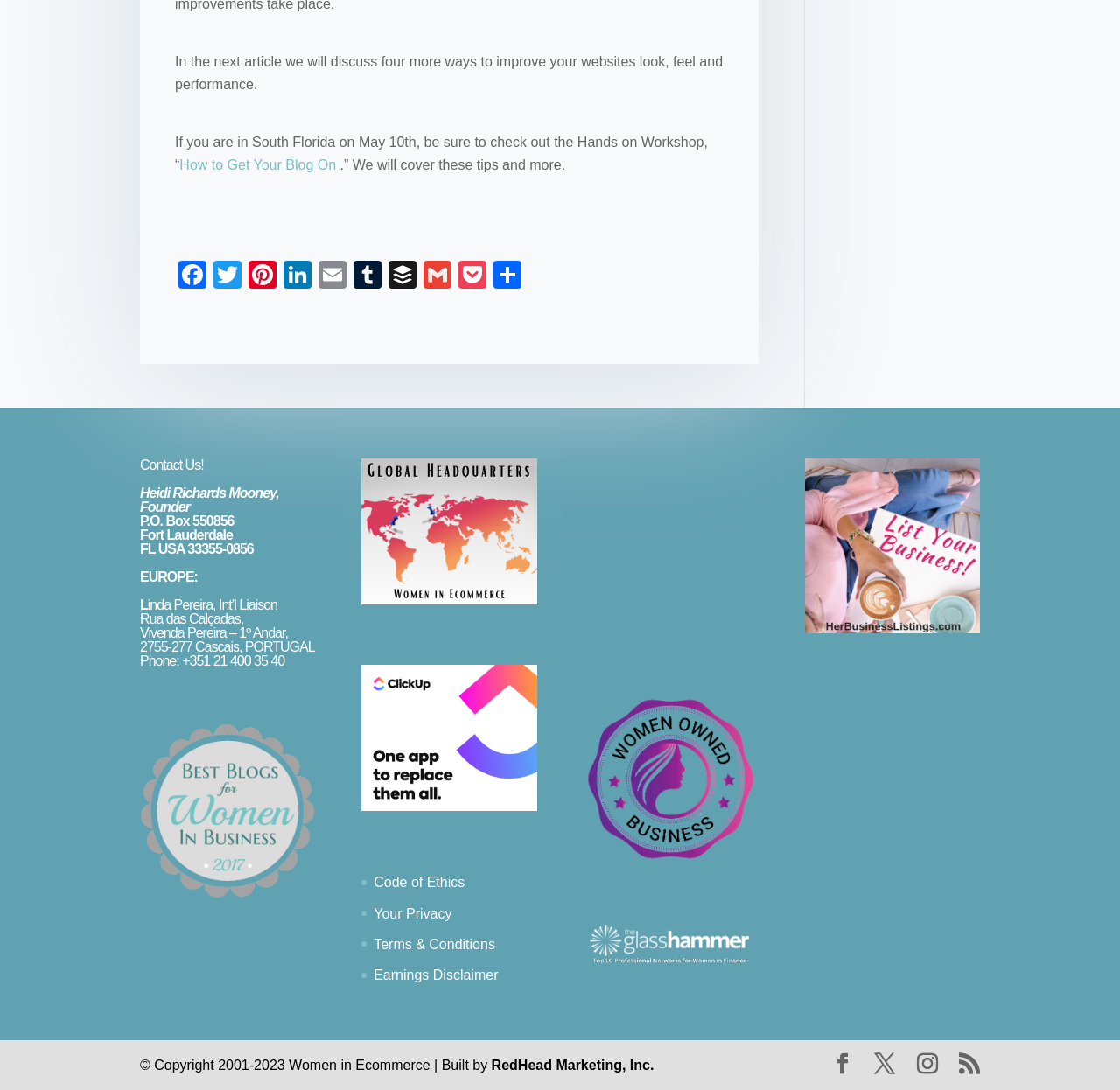Use a single word or phrase to respond to the question:
What is the country where Linda Pereira is located?

Portugal